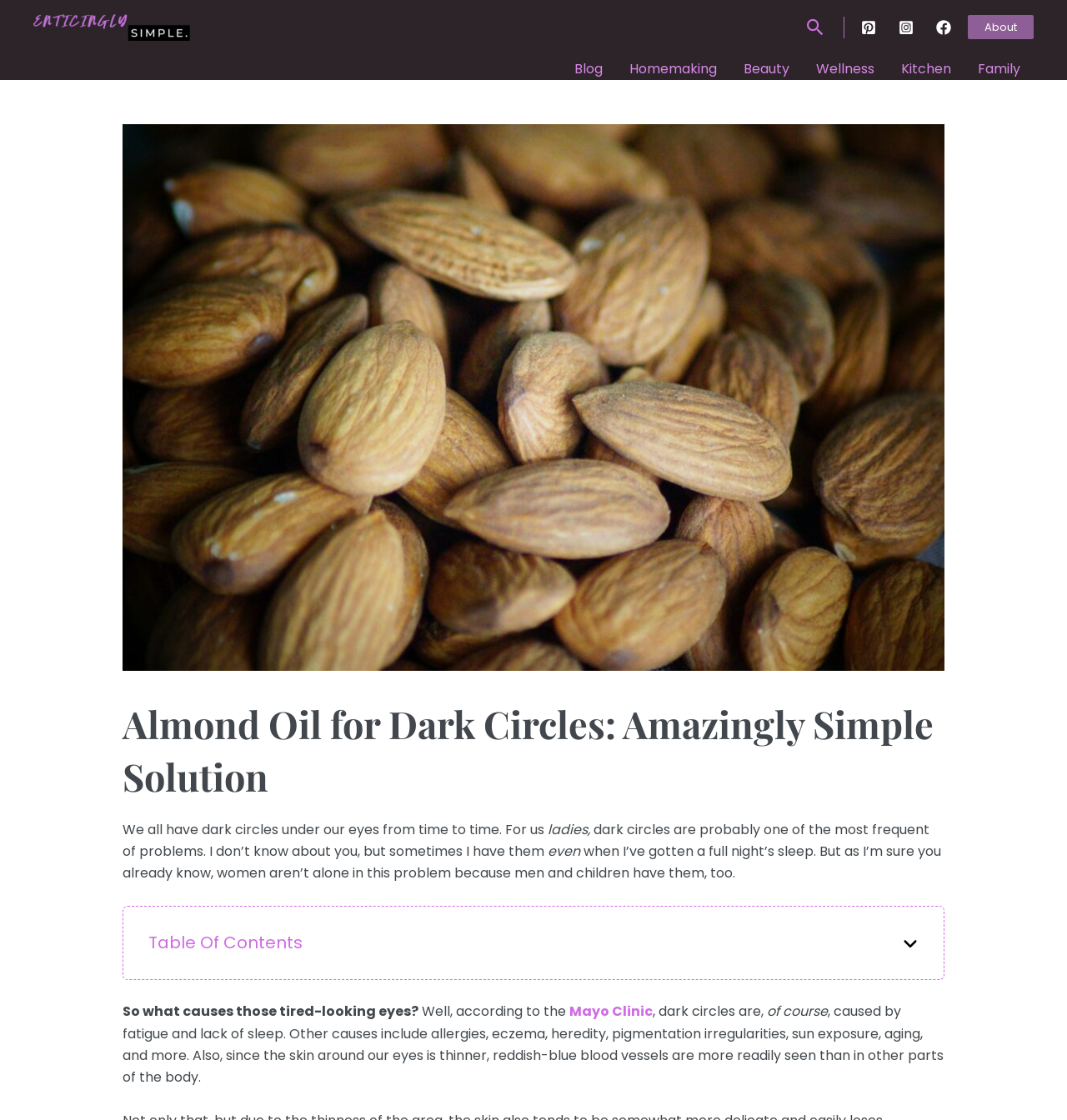Please find the bounding box coordinates of the element that you should click to achieve the following instruction: "Read the blog". The coordinates should be presented as four float numbers between 0 and 1: [left, top, right, bottom].

[0.526, 0.052, 0.577, 0.072]